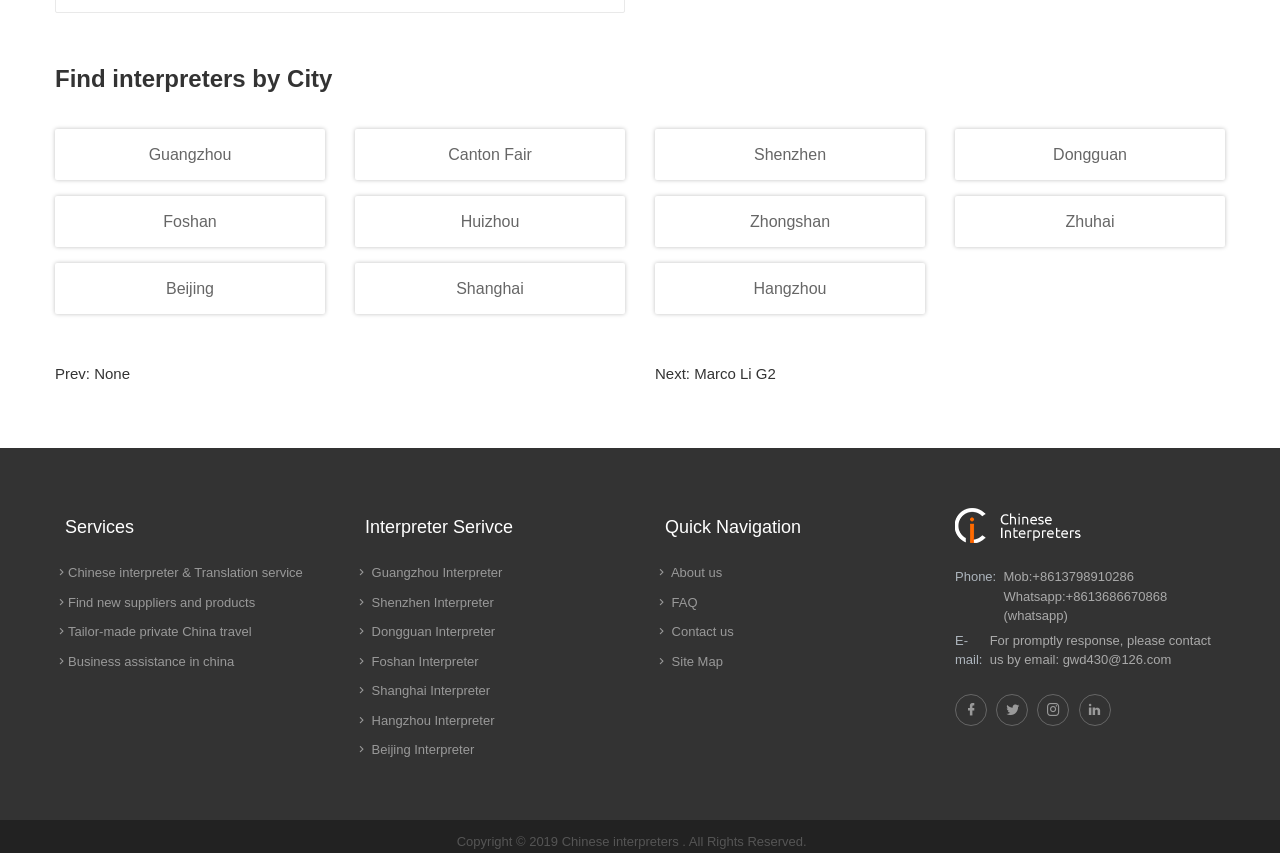Determine the bounding box coordinates for the element that should be clicked to follow this instruction: "Click CONTACT US". The coordinates should be given as four float numbers between 0 and 1, in the format [left, top, right, bottom].

None